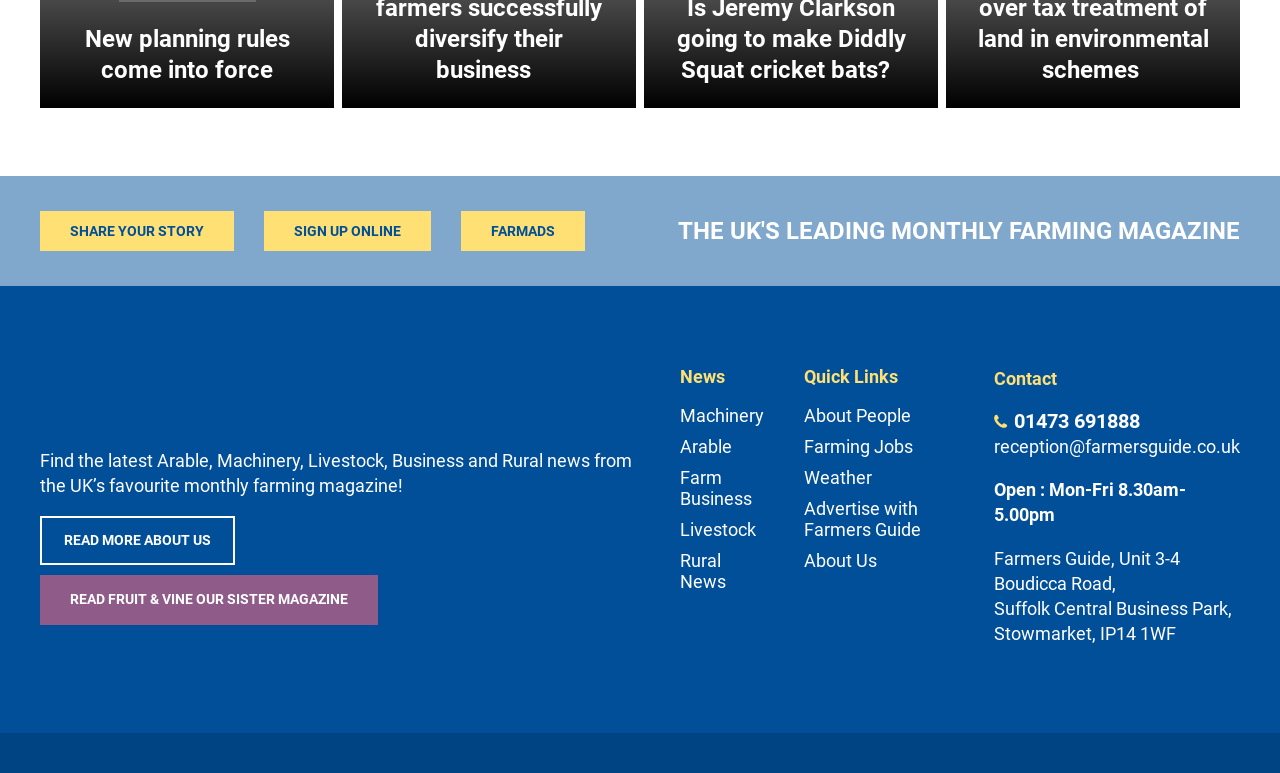What are the business hours of Farmers Guide?
Using the image, answer in one word or phrase.

Mon-Fri 8.30am-5.00pm